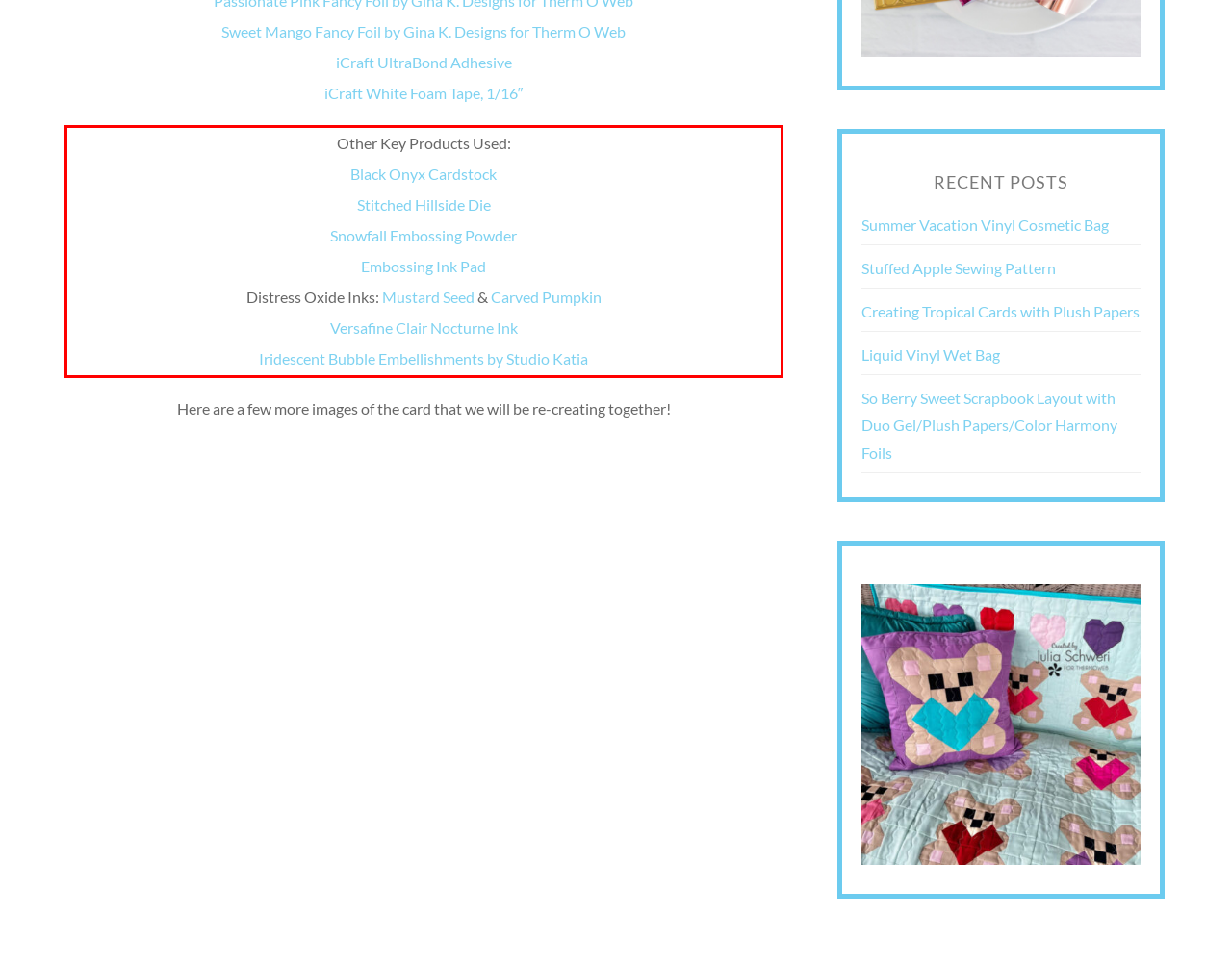Identify the text inside the red bounding box in the provided webpage screenshot and transcribe it.

Other Key Products Used: Black Onyx Cardstock Stitched Hillside Die Snowfall Embossing Powder Embossing Ink Pad Distress Oxide Inks: Mustard Seed & Carved Pumpkin Versafine Clair Nocturne Ink Iridescent Bubble Embellishments by Studio Katia